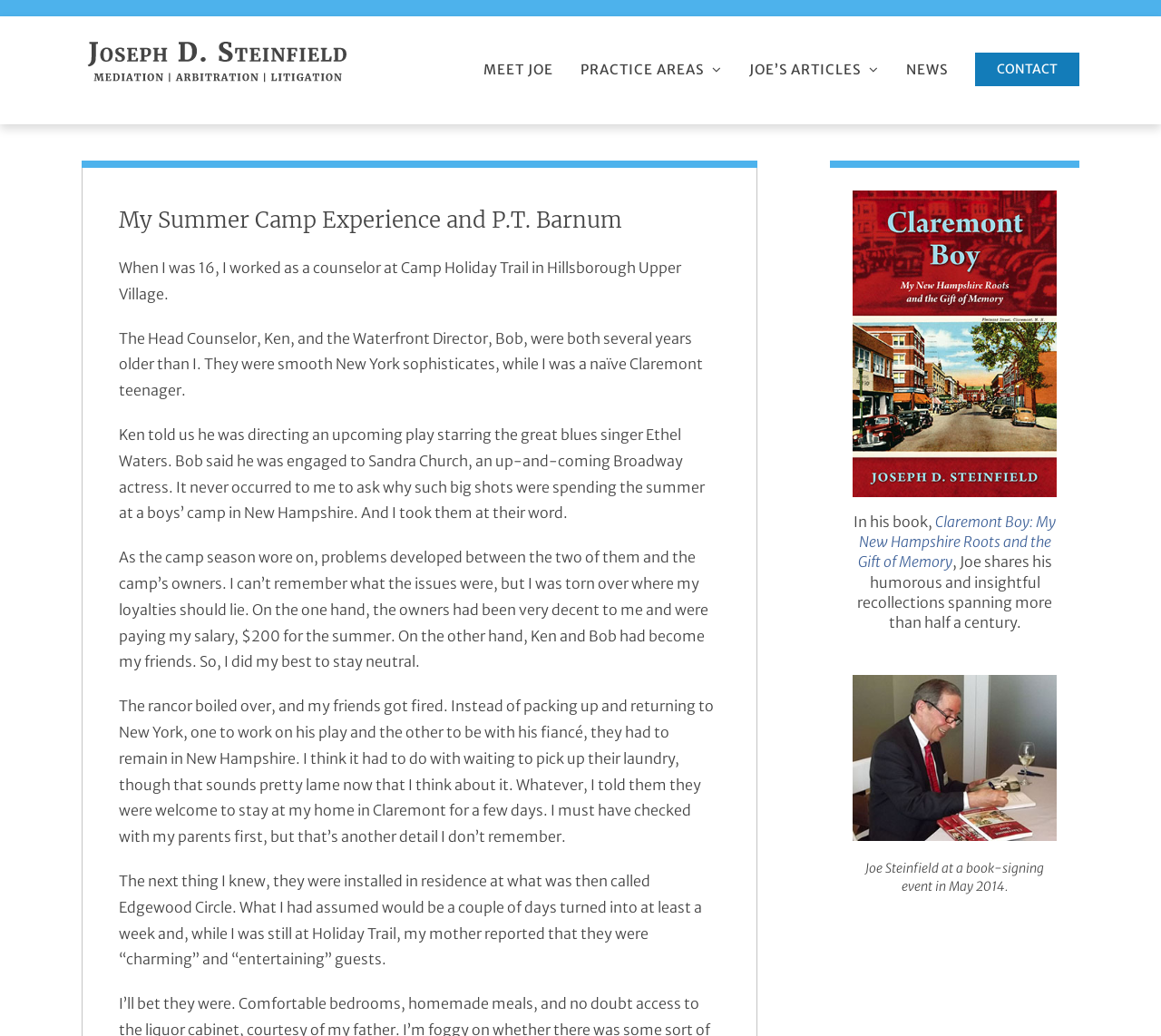Provide a one-word or one-phrase answer to the question:
What is the event shown in the image at the bottom?

Book-signing event